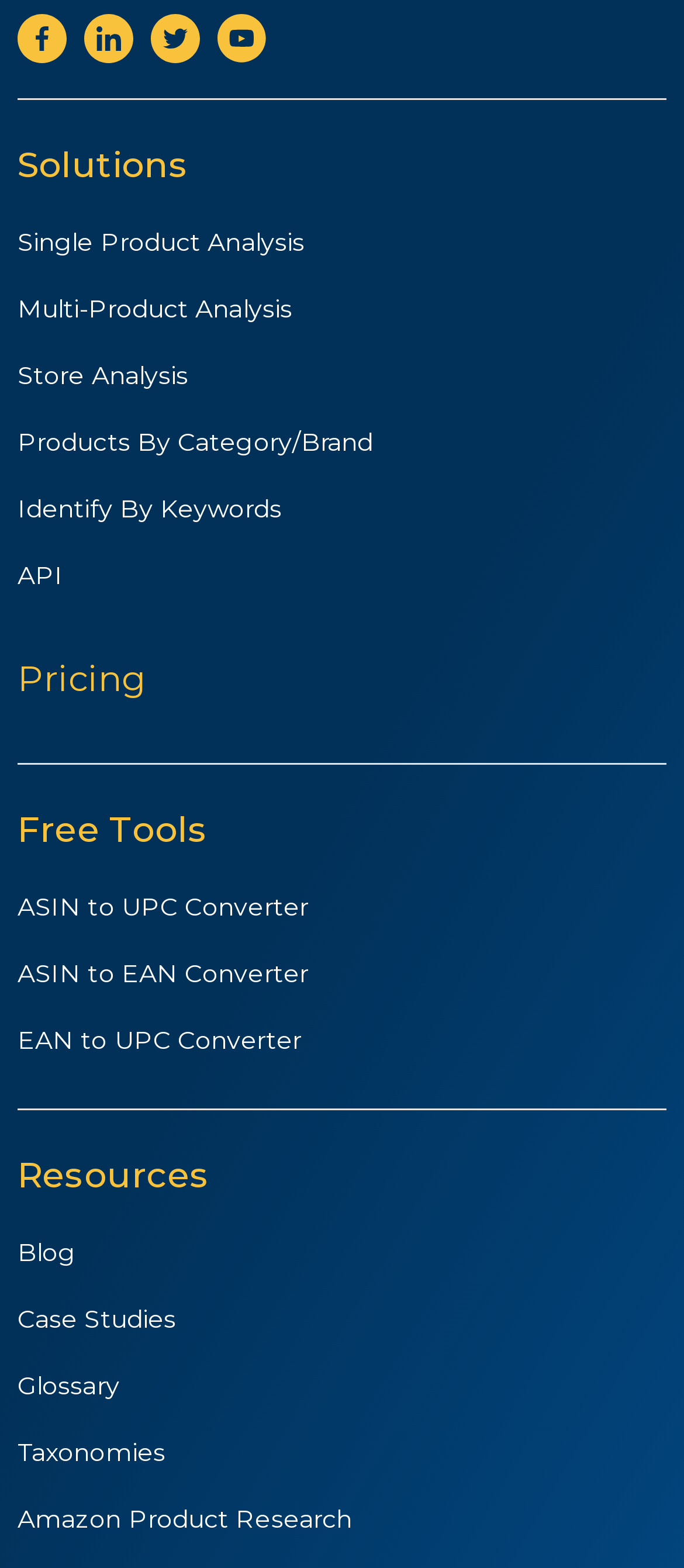Please identify the bounding box coordinates of the region to click in order to complete the given instruction: "Read Blog". The coordinates should be four float numbers between 0 and 1, i.e., [left, top, right, bottom].

[0.026, 0.777, 0.149, 0.819]